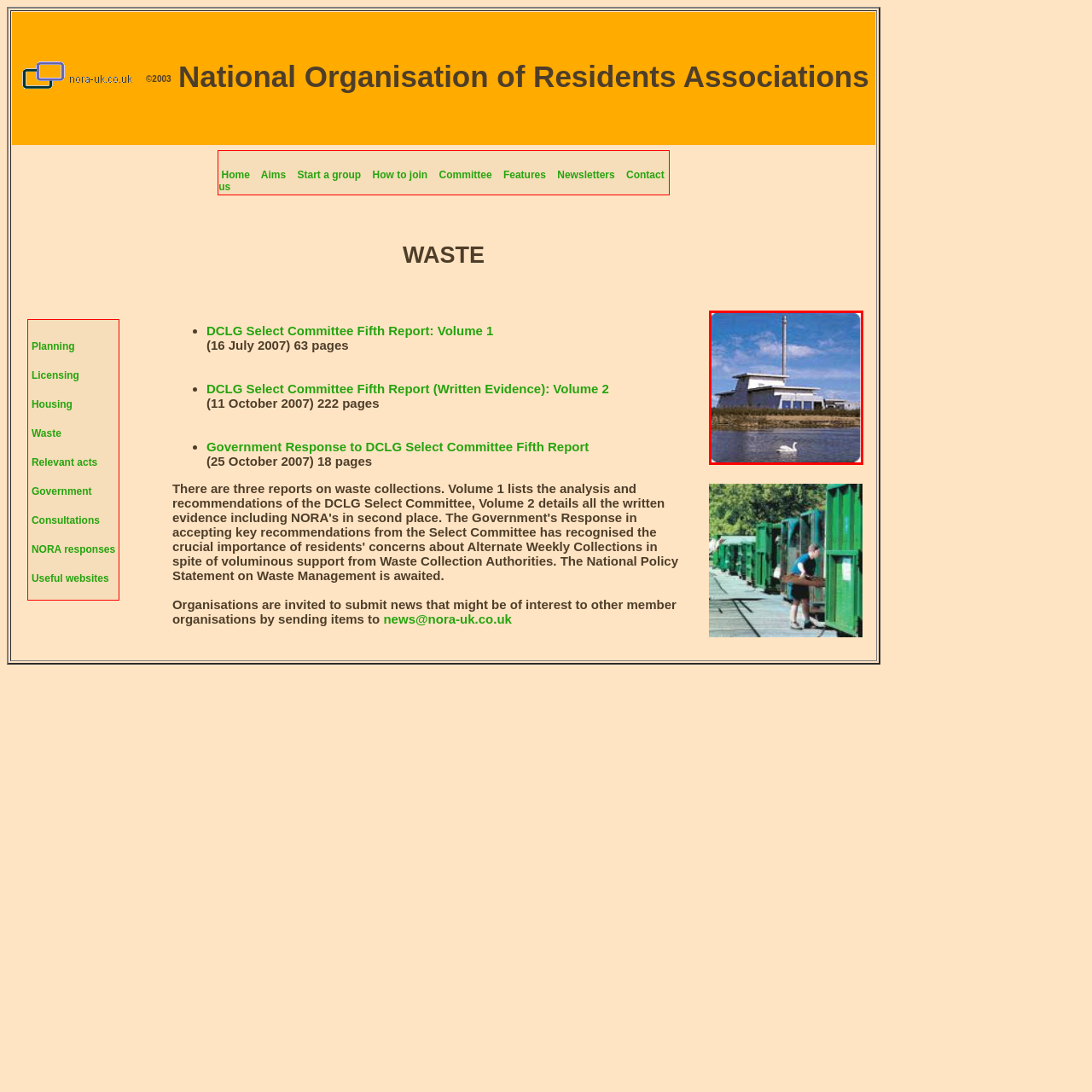Craft a detailed explanation of the image surrounded by the red outline.

The image depicts a modern waste management facility situated beside a tranquil body of water, characterized by a sleek architectural design featuring a prominent smokestack. The facility is shown against a backdrop of clear blue skies, suggesting a serene environment. In the foreground, a tranquil white swan floats gracefully on the water, symbolizing a harmonious relationship between nature and modern infrastructure. The overall scene reflects the theme of sustainability and the balance between industrial utility and environmental preservation, aligning with the context of waste management and ecological awareness.